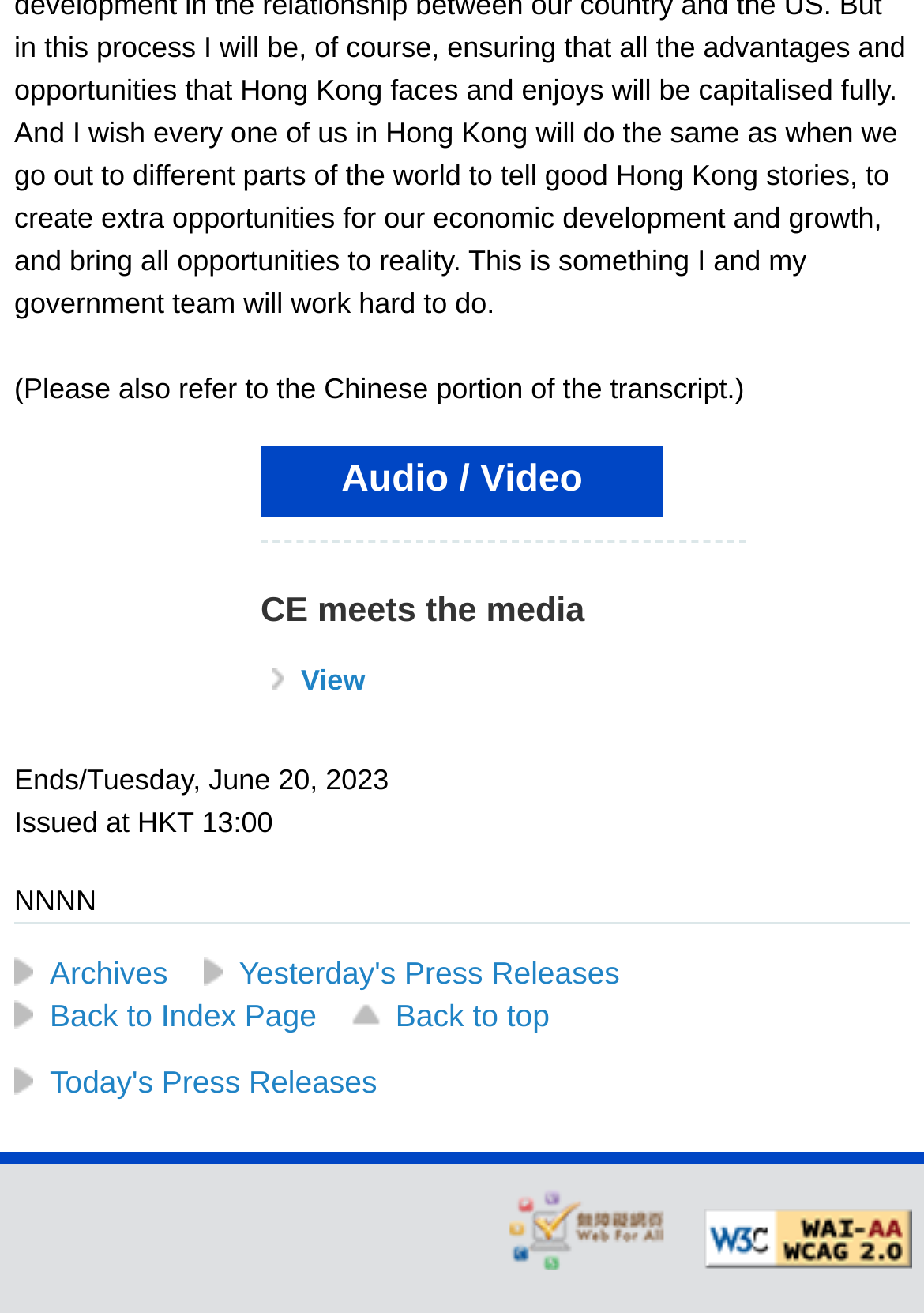Can you show the bounding box coordinates of the region to click on to complete the task described in the instruction: "Back to Index Page"?

[0.015, 0.759, 0.343, 0.786]